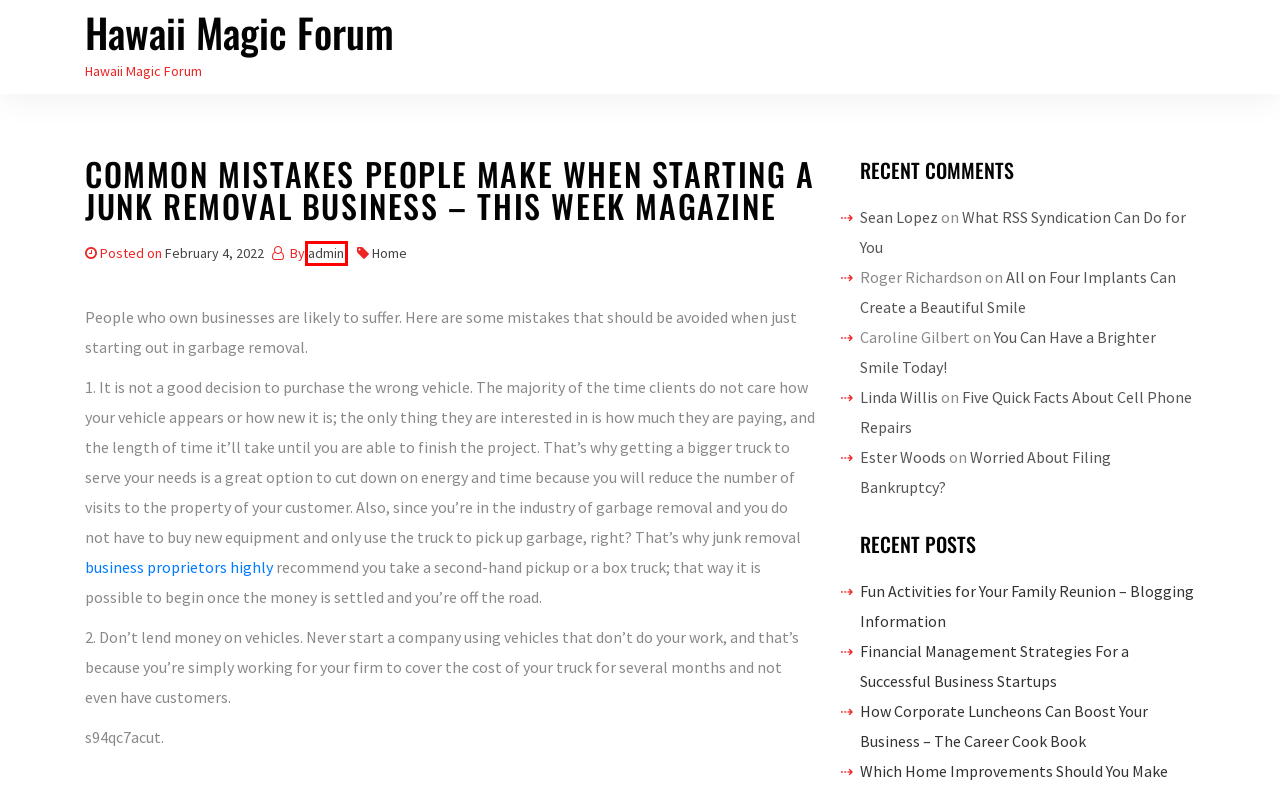You are given a screenshot of a webpage with a red rectangle bounding box. Choose the best webpage description that matches the new webpage after clicking the element in the bounding box. Here are the candidates:
A. Fun Activities for Your Family Reunion - Blogging Information - Hawaii Magic Forum
B. Five Quick Facts About Cell Phone Repairs - Hawaii Magic Forum
C. How Corporate Luncheons Can Boost Your Business - The Career Cook Book - Hawaii Magic Forum
D. admin, Author at Hawaii Magic Forum
E. All on Four Implants Can Create a Beautiful Smile - Hawaii Magic Forum
F. What RSS Syndication Can Do for You - Hawaii Magic Forum
G. Hawaii Magic Forum - Hawaii Magic Forum
H. You Can Have a Brighter Smile Today! - Hawaii Magic Forum

D